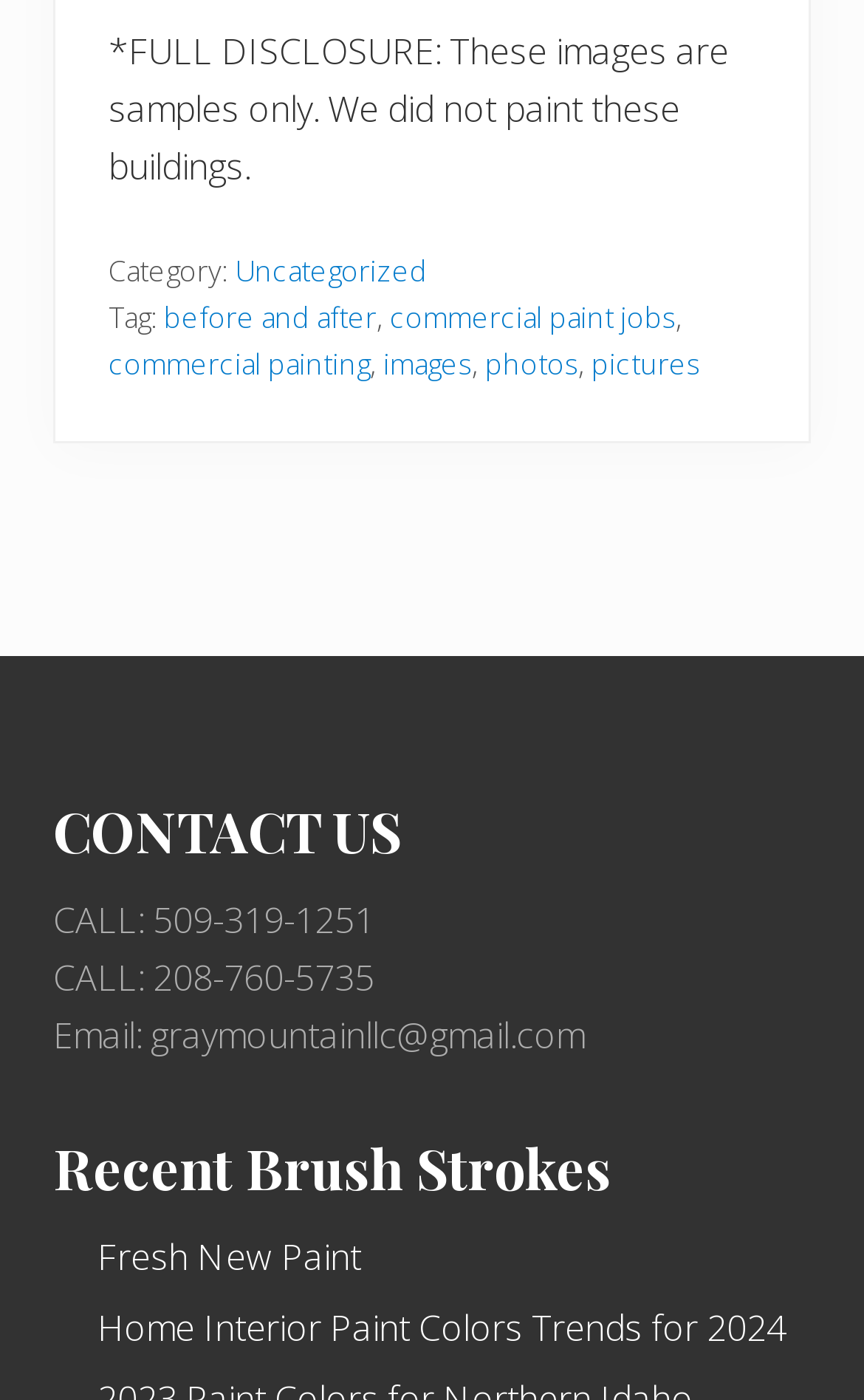Please specify the bounding box coordinates of the area that should be clicked to accomplish the following instruction: "View Mark's resume". The coordinates should consist of four float numbers between 0 and 1, i.e., [left, top, right, bottom].

None